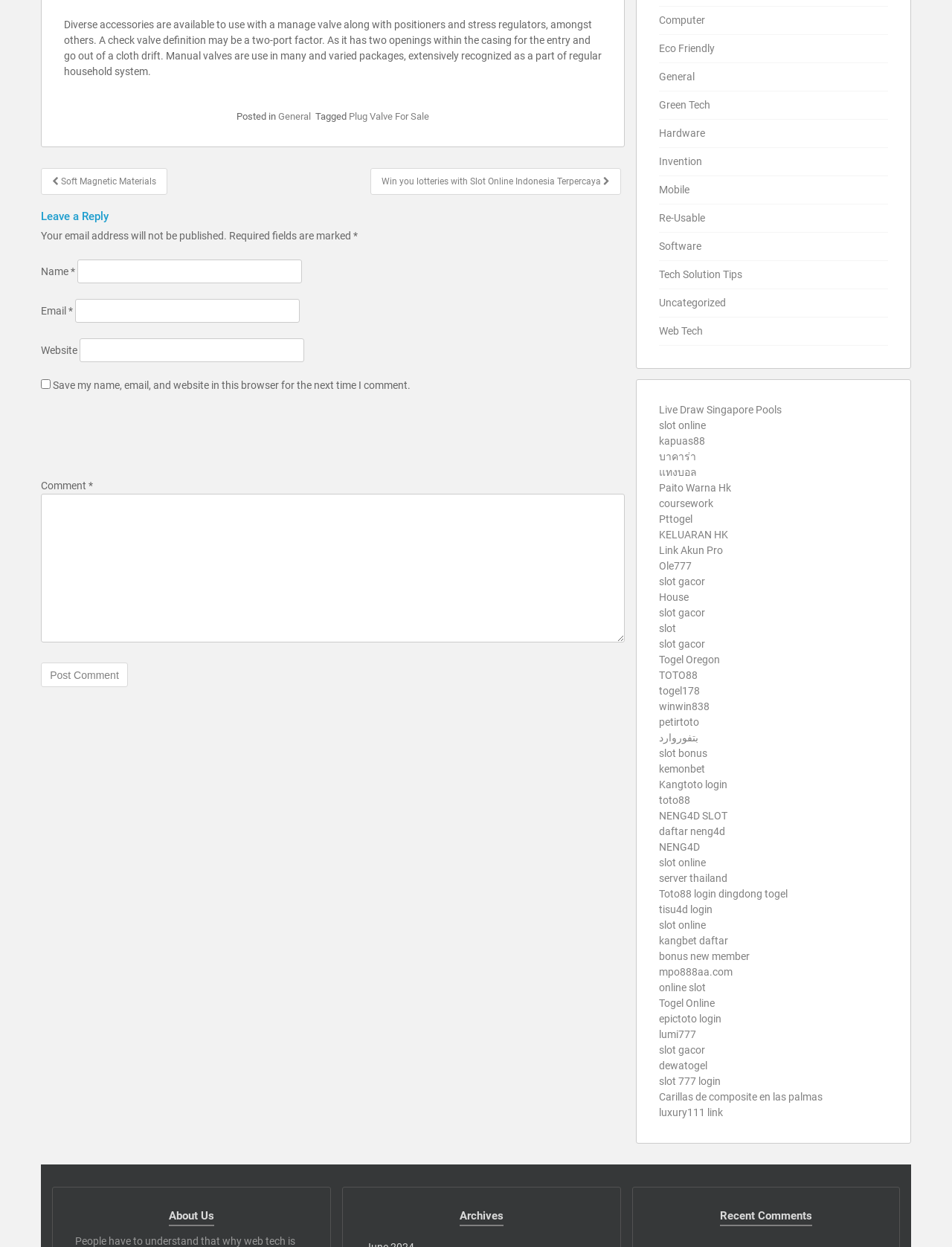Provide the bounding box coordinates of the HTML element described by the text: "parent_node: Comment * name="comment"".

[0.043, 0.396, 0.656, 0.515]